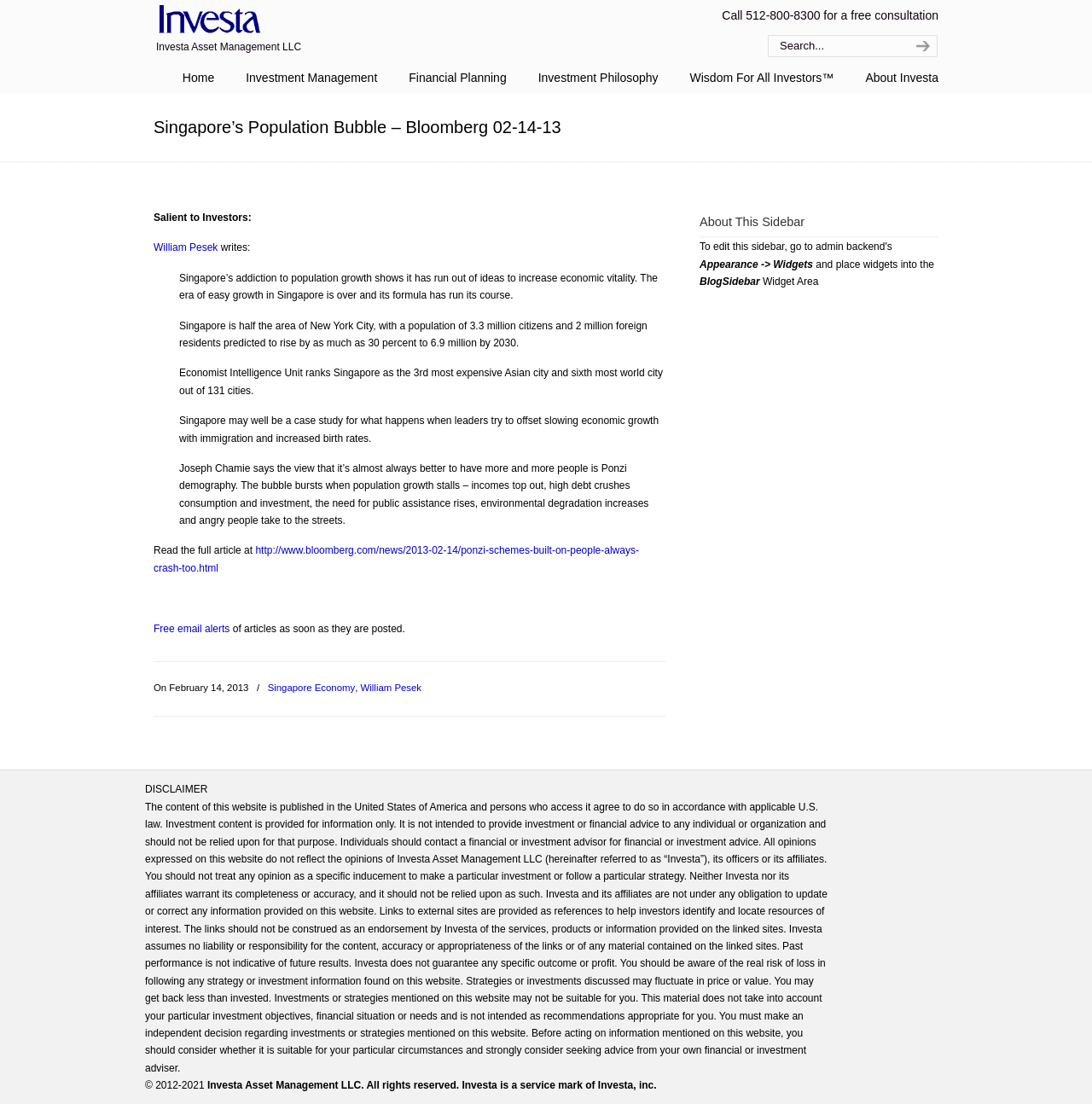Kindly provide the bounding box coordinates of the section you need to click on to fulfill the given instruction: "search for something".

[0.703, 0.032, 0.827, 0.052]